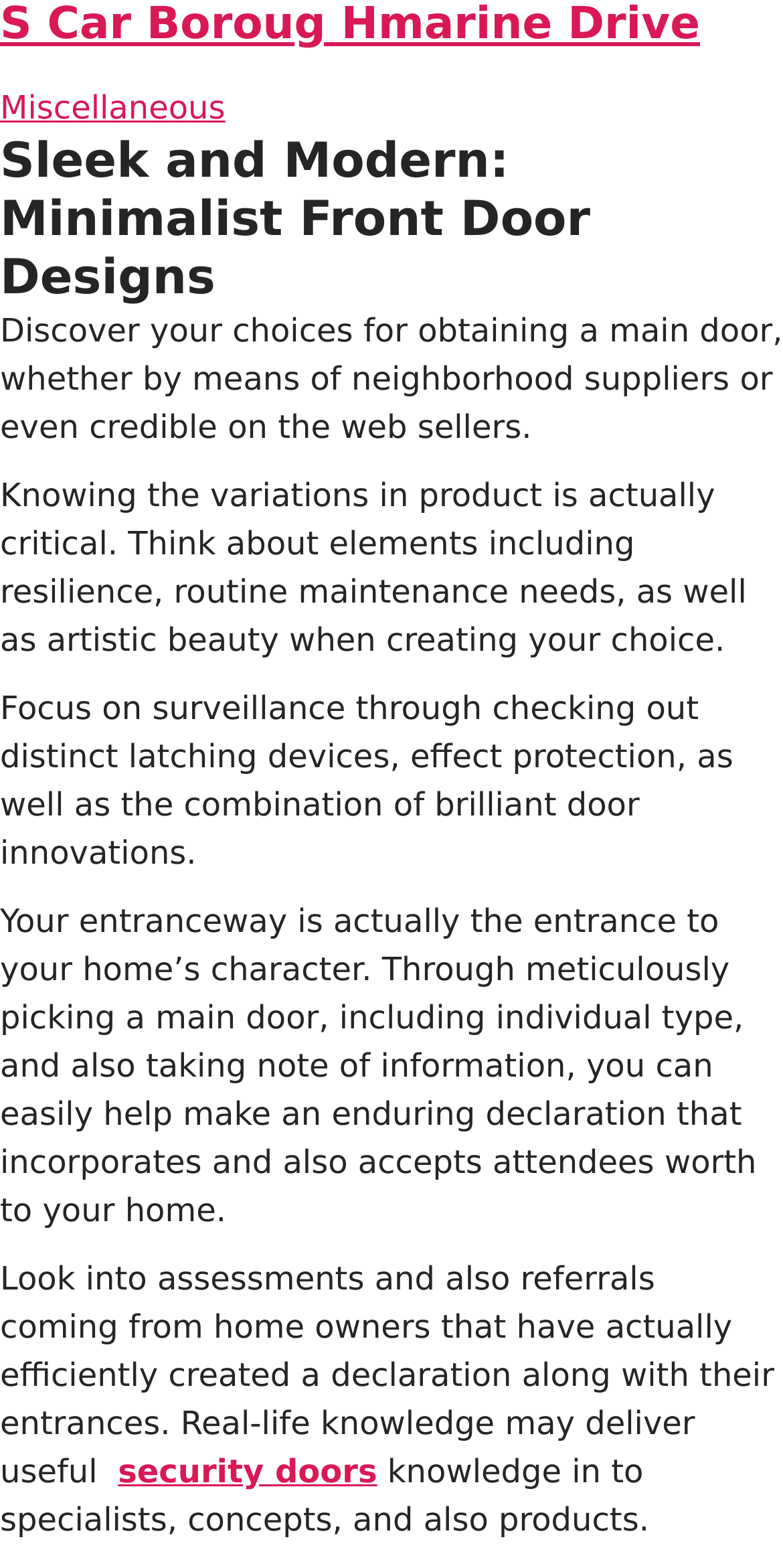Respond to the following question with a brief word or phrase:
What can you learn from other homeowners?

Real-life experiences